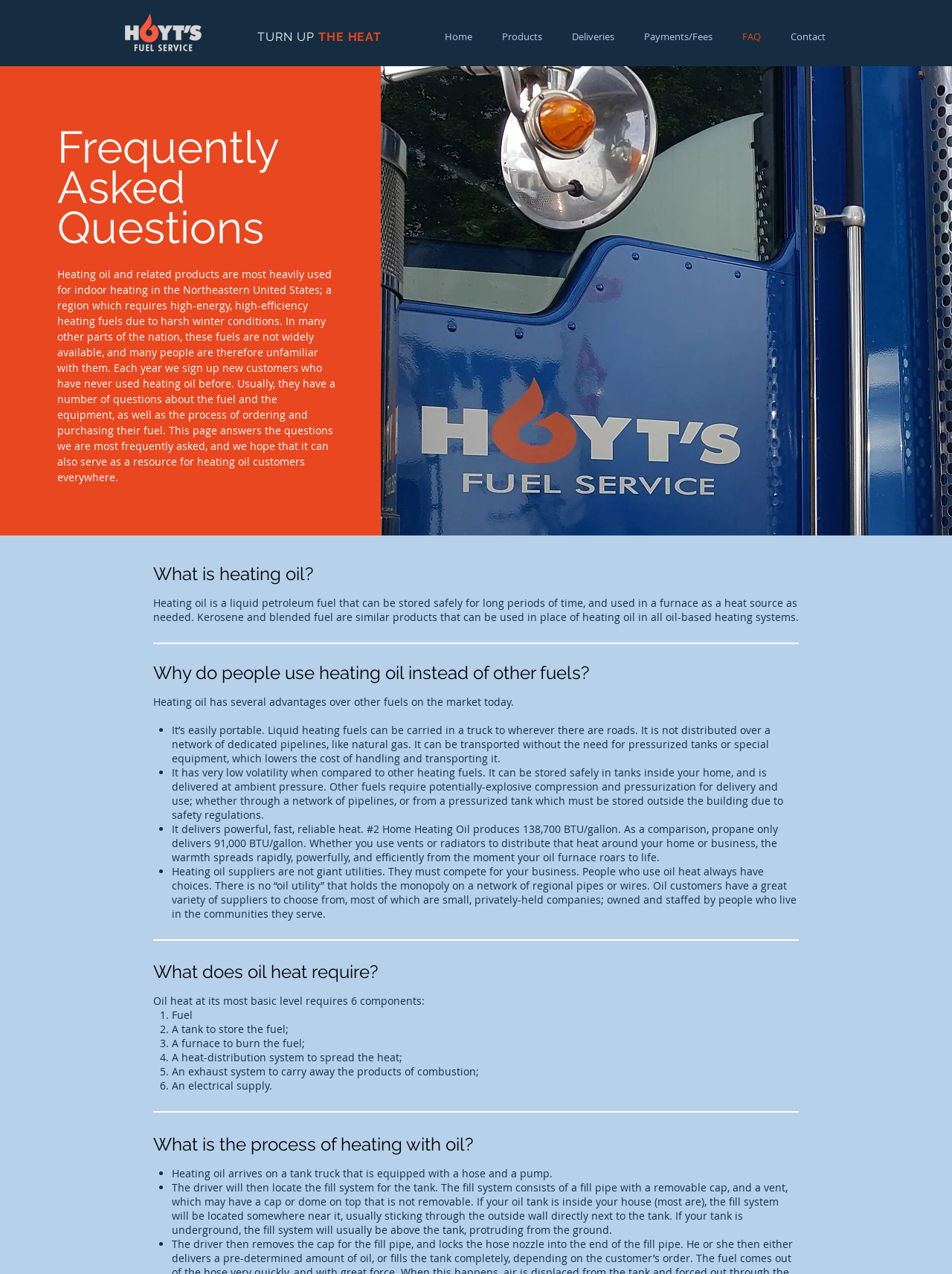How does heating oil arrive?
Kindly offer a detailed explanation using the data available in the image.

Heating oil arrives on a tank truck that is equipped with a hose and a pump. The driver will then locate the fill system for the tank, which consists of a fill pipe with a removable cap, and a vent, which may have a cap or dome on top that is not removable.